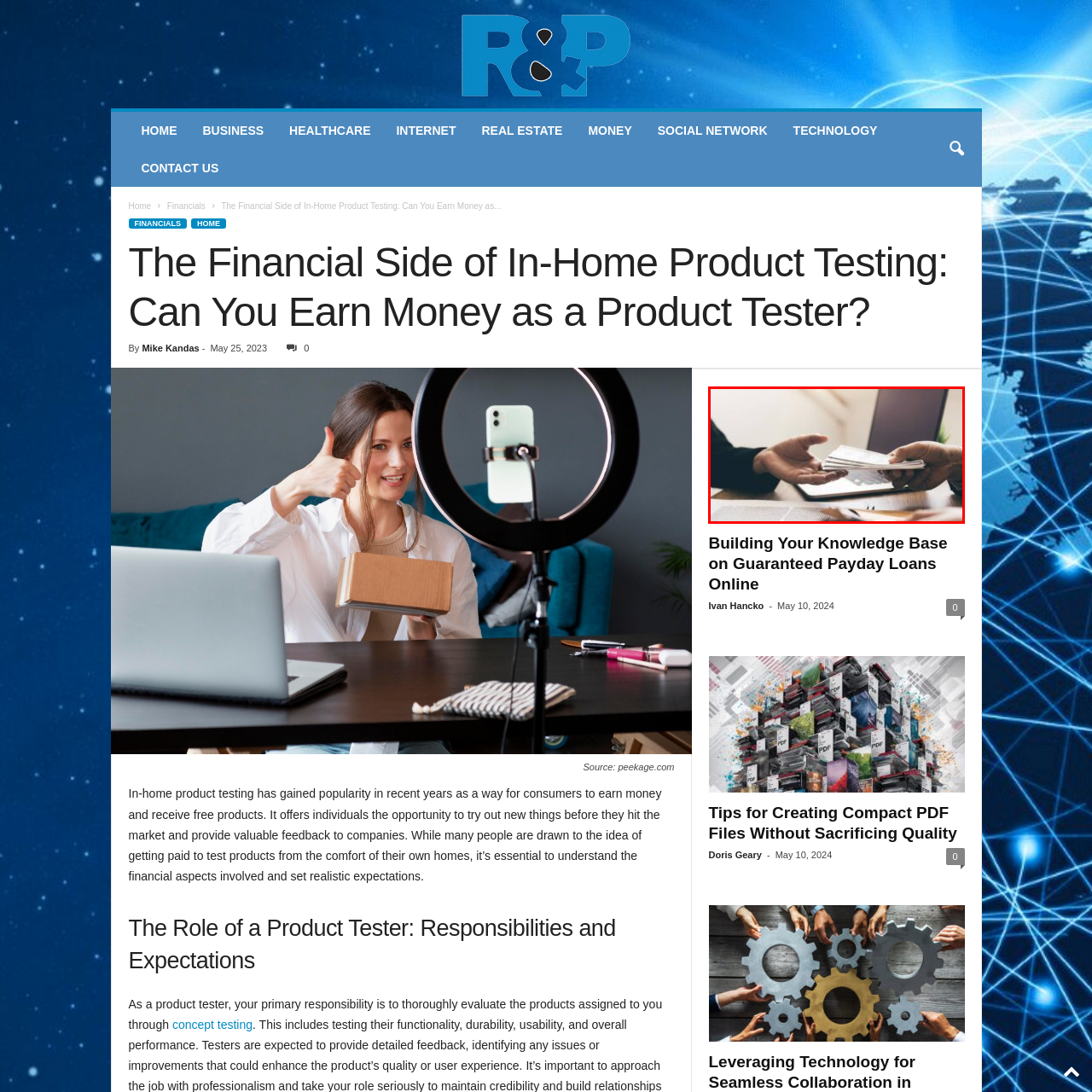Describe in detail what is depicted in the image enclosed by the red lines.

The image captures a moment of a financial transaction taking place between two individuals. One person is handing over a stack of cash, while the other is receiving it with an outstretched hand. The background suggests a professional setting, possibly indicating a business transaction related to payday loans. A laptop is visible nearby, which may imply that this discussion involves digital banking or online financial services. The setting emphasizes the practical aspects of financial decision-making, reflecting themes relevant to the article titled "The Financial Side of In-Home Product Testing: Can You Earn Money as a Product Tester?" This discussion likely explores the economic implications and opportunities associated with product testing, a trend that has garnered significant interest among consumers seeking additional income streams.